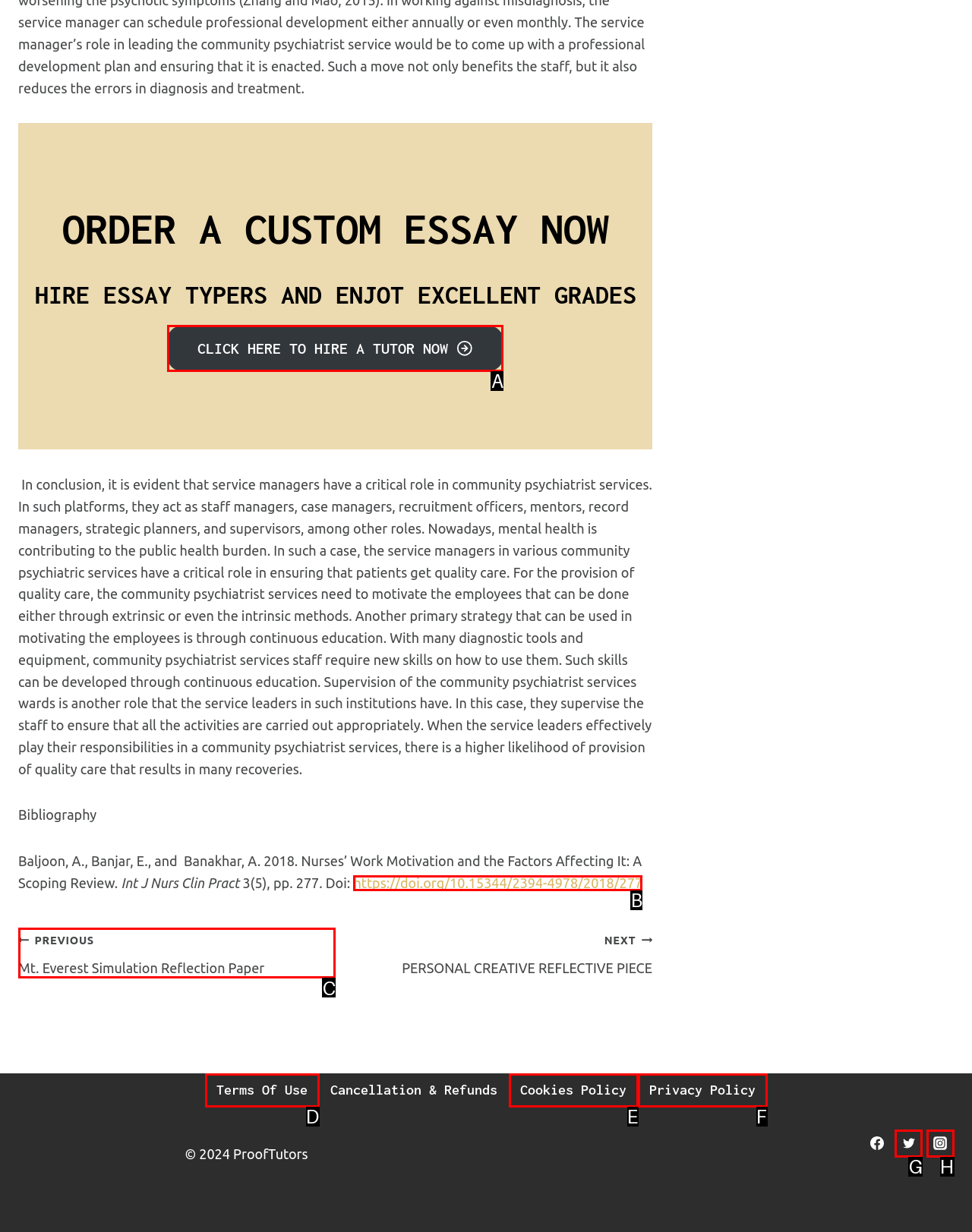Tell me which one HTML element I should click to complete this task: Read the previous post Answer with the option's letter from the given choices directly.

C